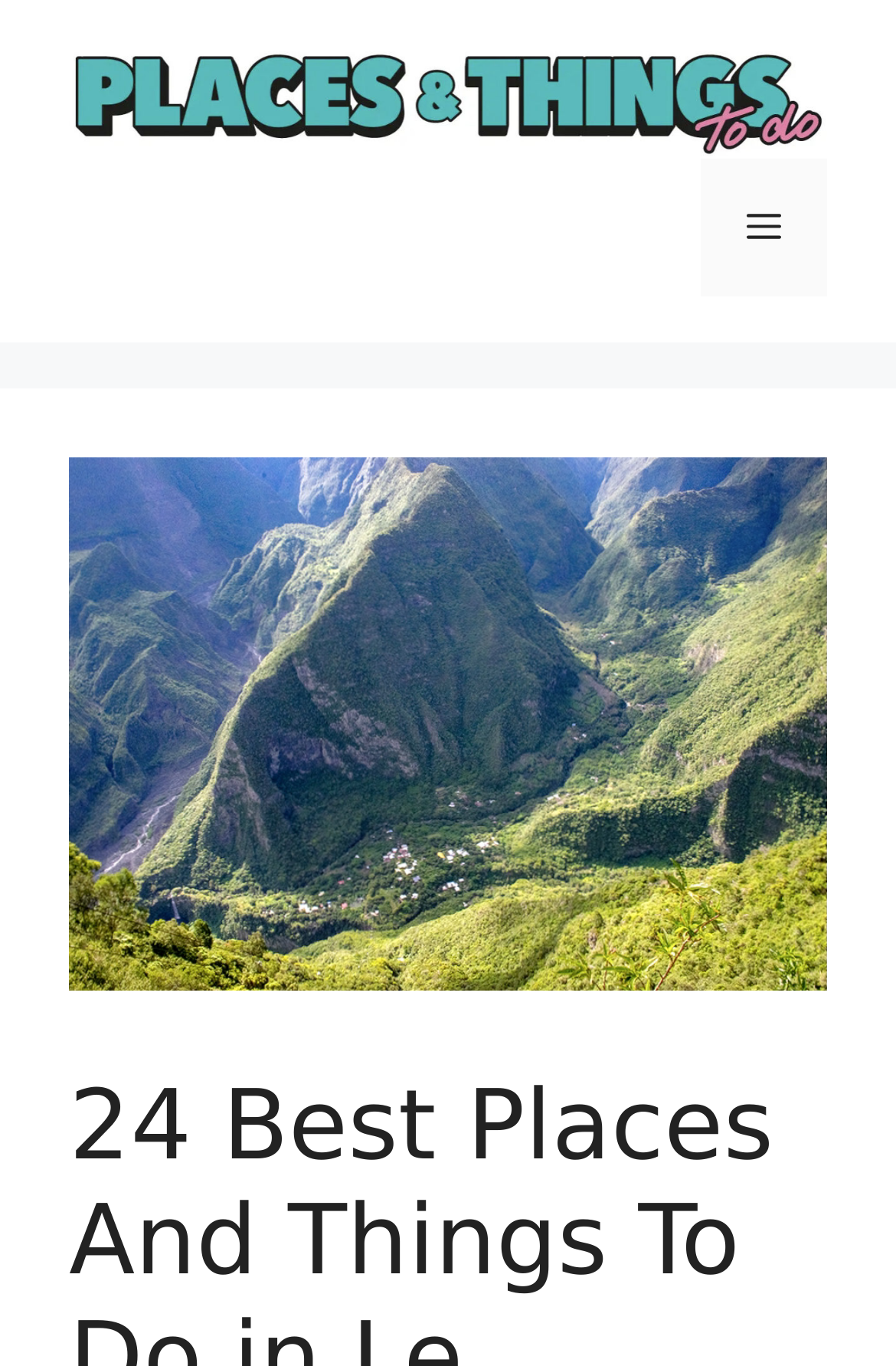Determine the bounding box coordinates of the UI element that matches the following description: "Menu". The coordinates should be four float numbers between 0 and 1 in the format [left, top, right, bottom].

[0.782, 0.116, 0.923, 0.217]